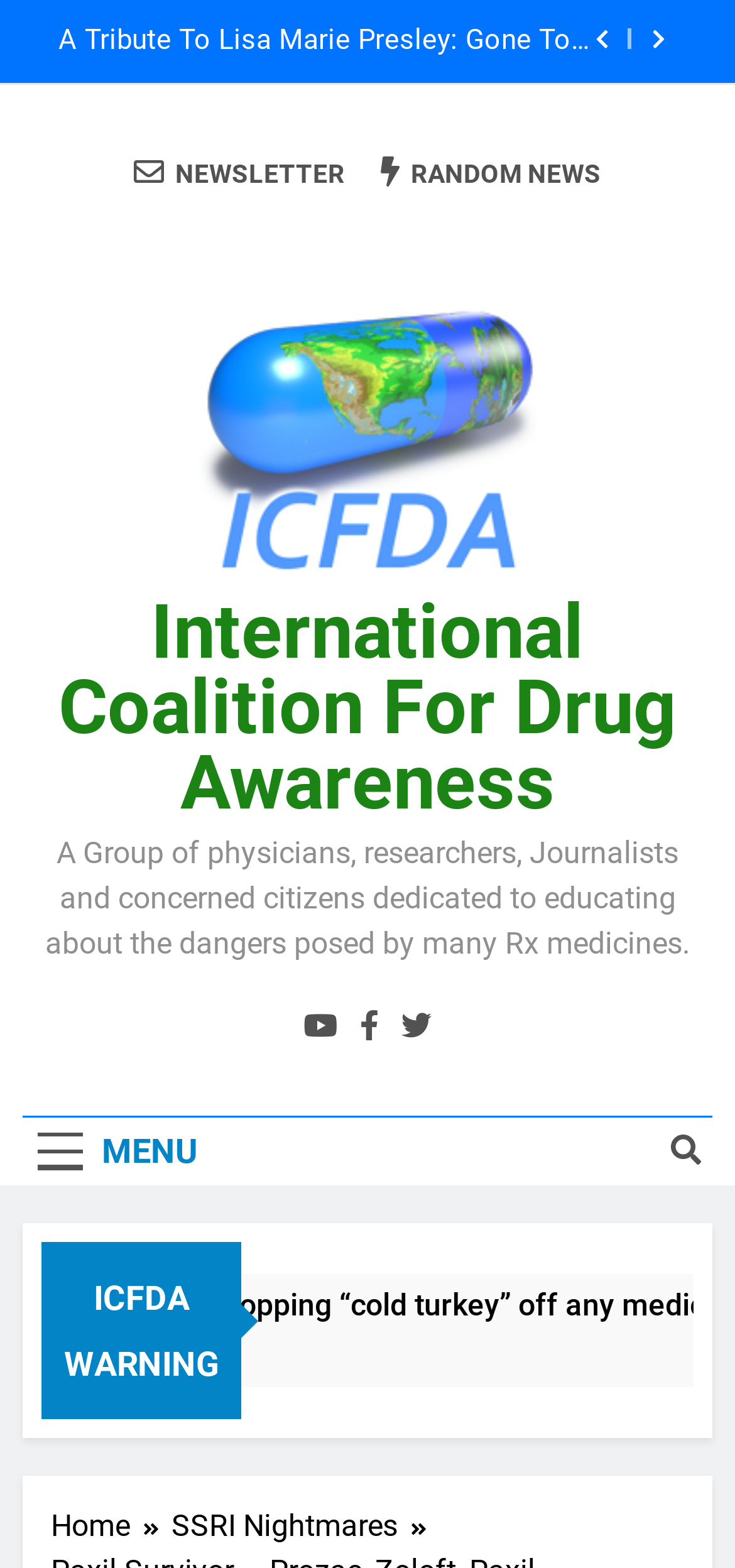What is the topic of the 'SSRI Nightmares' page?
Please provide a comprehensive answer based on the visual information in the image.

The topic of the 'SSRI Nightmares' page can be found in the link element with the text 'SSRI Nightmares ', which is located at the bottom of the webpage. This link is likely to lead to a page discussing the negative effects of SSRI medications.